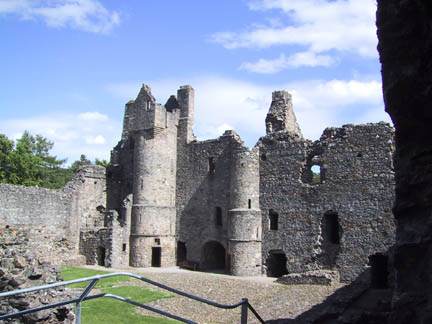Craft a detailed explanation of the image.

The image captures the ruins of Balvenie Castle, a historical site steeped in rich heritage. This structure, rebuilt in the mid-16th century by John Stewart, the 4th Earl of Atholl, reflects the architectural style of royal palaces from the era. The stone walls and remains of towers stand as a testament to its past, while the surrounding greenery and clear blue sky provide a striking contrast. Once a significant residence, the castle has endured historical conflicts and transitions, with a storied past, including connections to Mary, Queen of Scots, who is believed to have stayed here. Today, the remnants of Balvenie Castle offer visitors a glimpse into Scotland’s medieval history and architectural evolution.